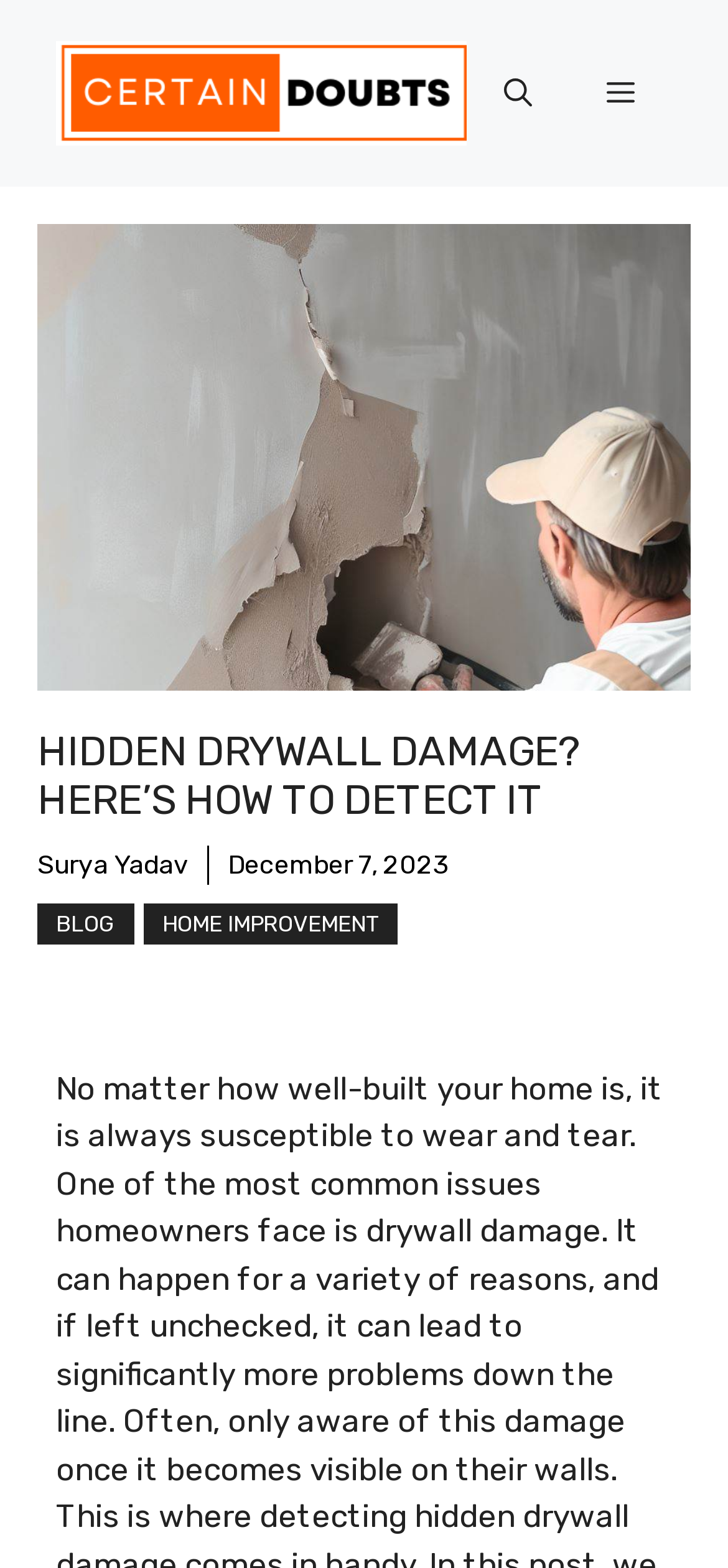When was the article published?
Examine the webpage screenshot and provide an in-depth answer to the question.

The publication date can be found below the main heading, where it is listed as a static text with the date 'December 7, 2023'.